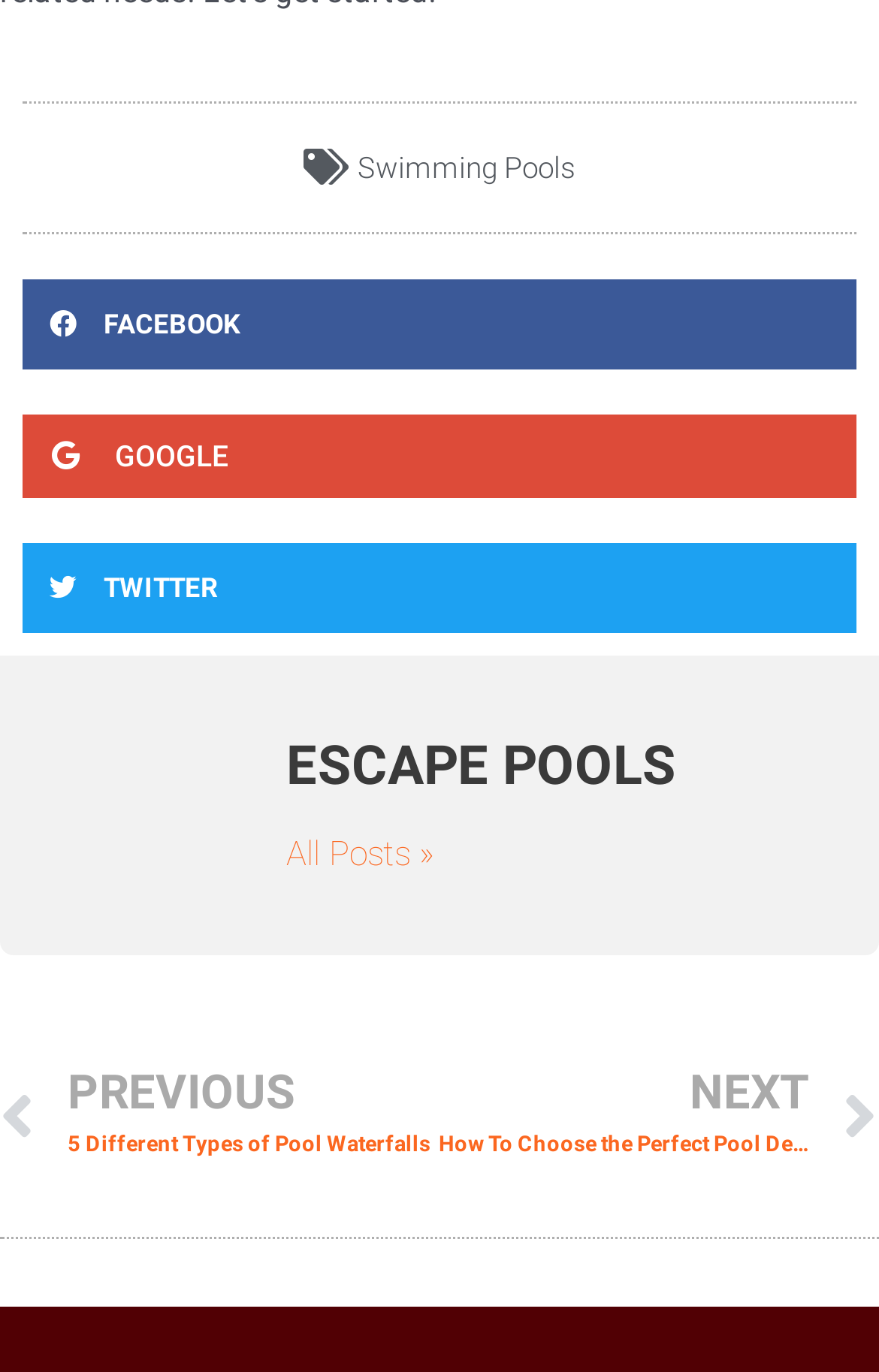Bounding box coordinates are specified in the format (top-left x, top-left y, bottom-right x, bottom-right y). All values are floating point numbers bounded between 0 and 1. Please provide the bounding box coordinate of the region this sentence describes: 405-407-1133

None